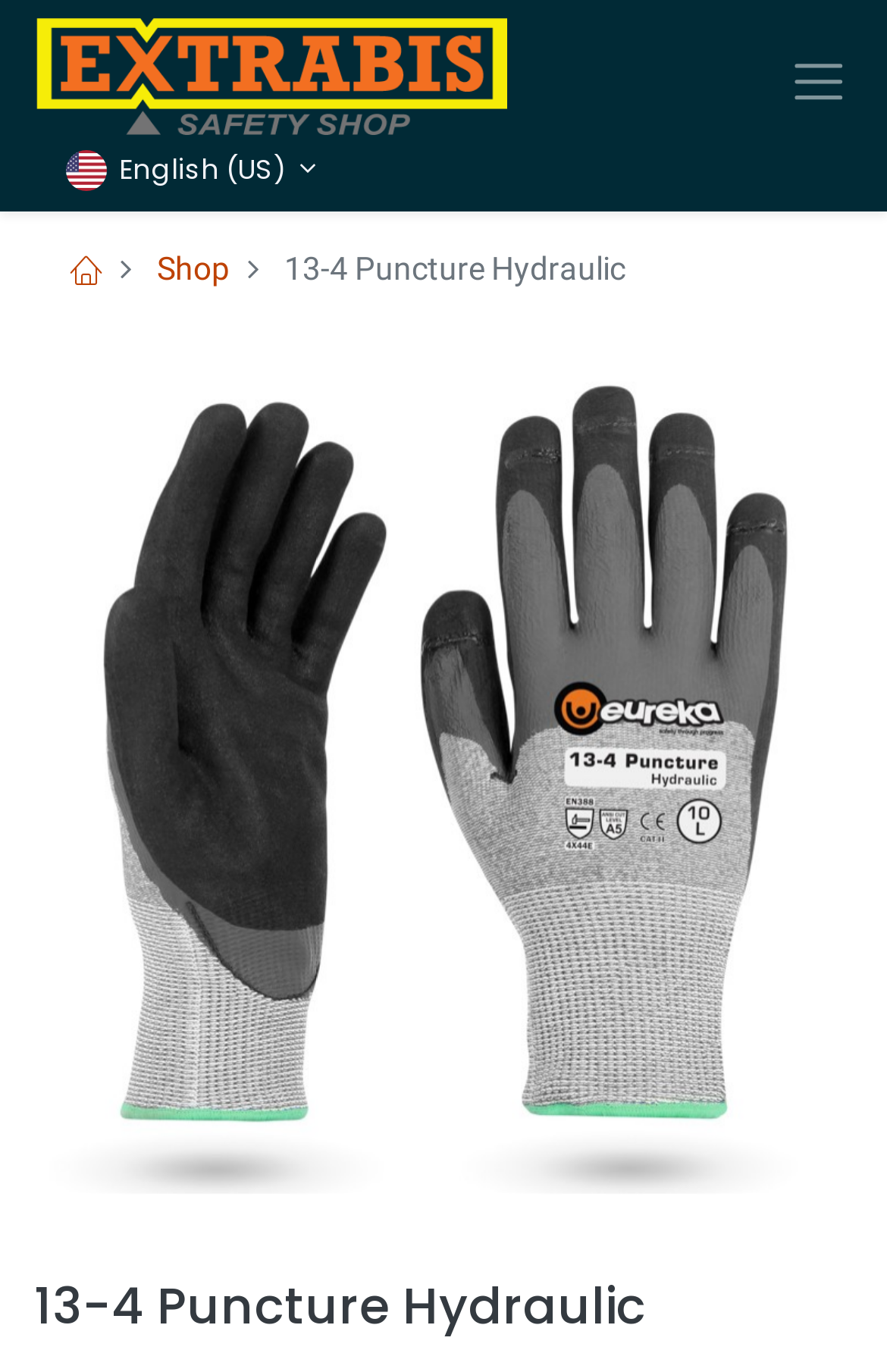Respond to the question below with a single word or phrase:
What is the name of the product?

13-4 Puncture Hydraulic